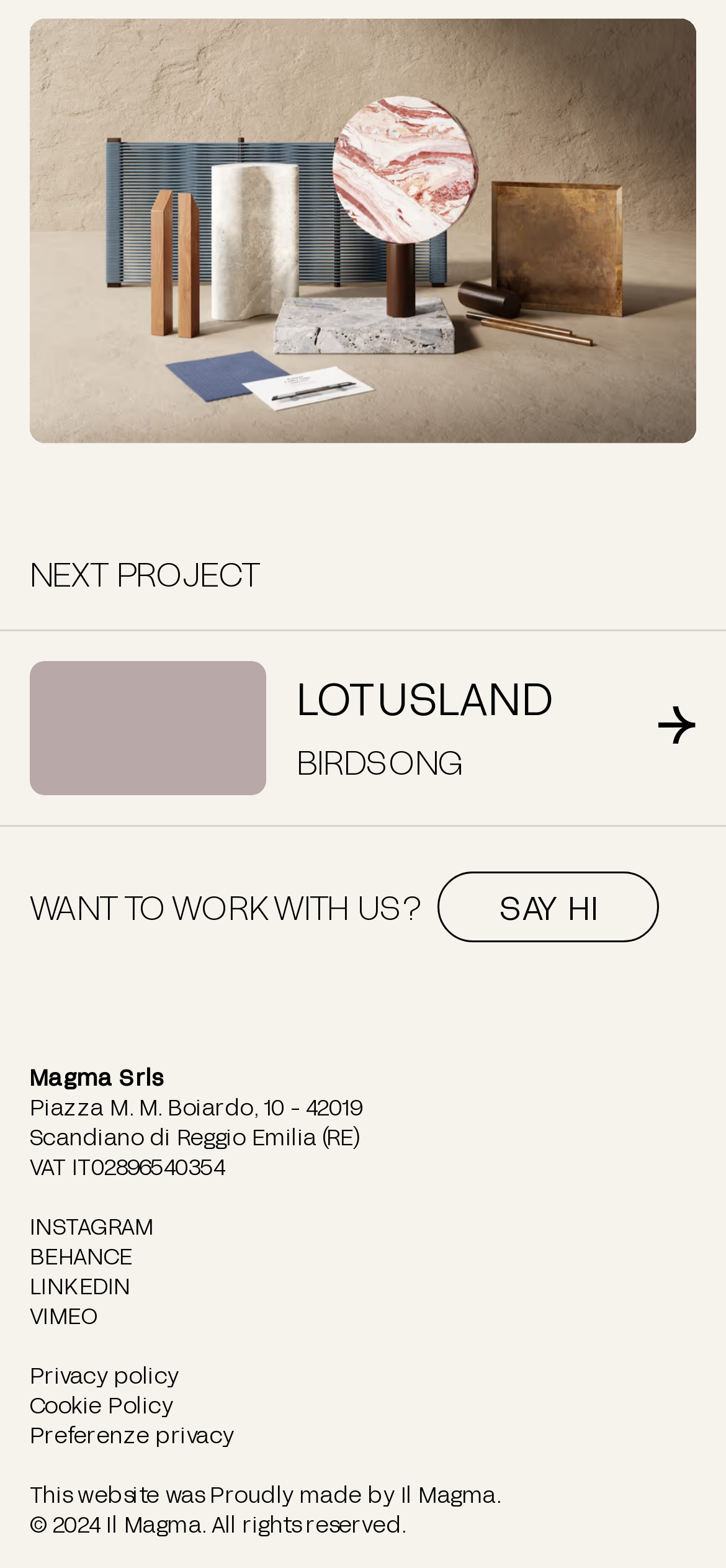What is the name of the company?
Give a one-word or short-phrase answer derived from the screenshot.

Magma Srls